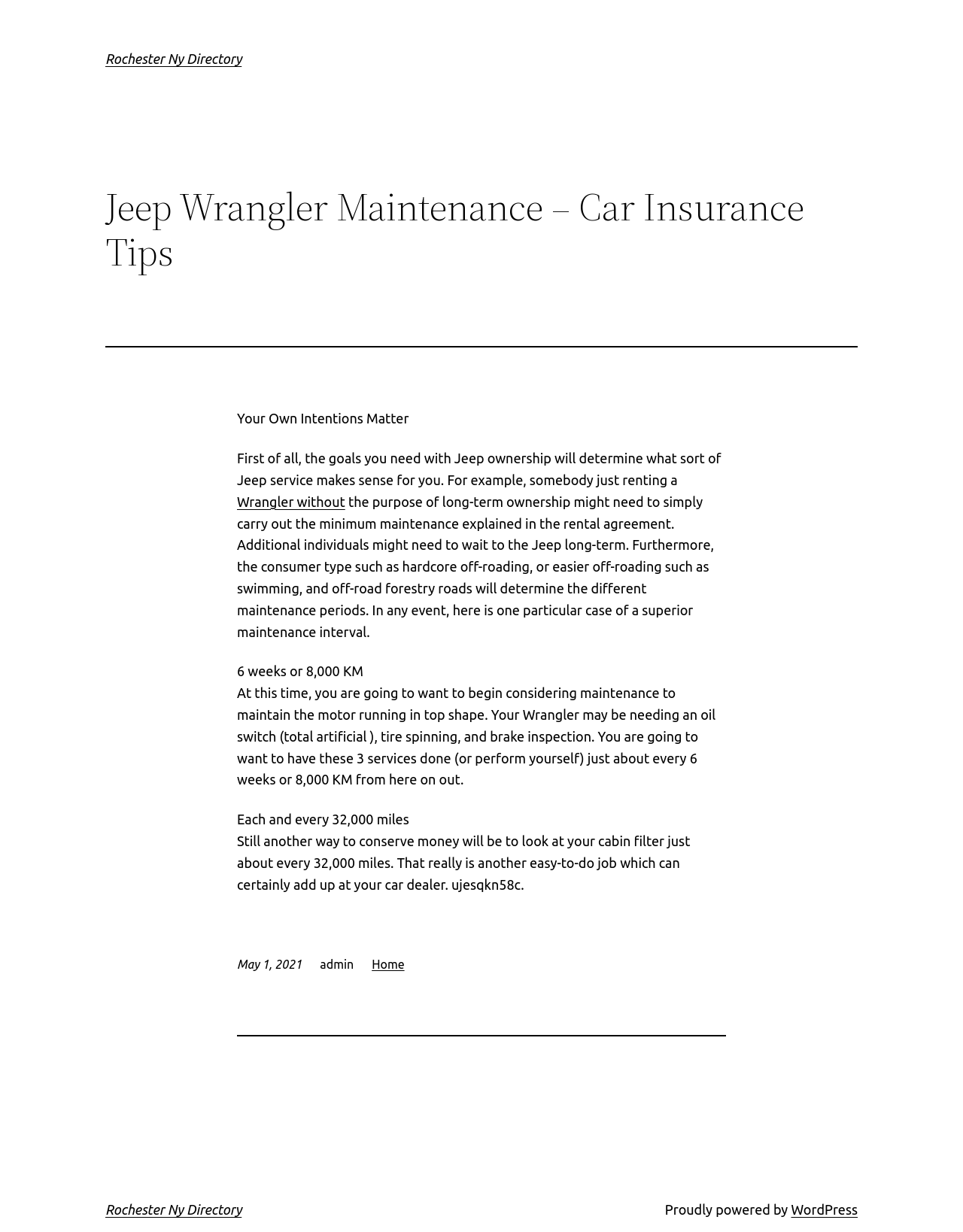Respond to the following question with a brief word or phrase:
What is another easy maintenance task?

Checking cabin filter